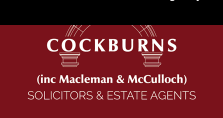Craft a descriptive caption that covers all aspects of the image.

The image features the logo and branding for Cockburns Solicitors & Estate Agents, prominently displayed against a deep red background. The top section of the logo features the word "COCKBURNS" in bold, elegant white lettering, emphasizing the firm's identity. Below this, in smaller text, it states "inc Macleman & McCulloch," indicating the incorporation of additional professional names, which adds gravitas and history to the firm. At the bottom, the phrase "SOLICITORS & ESTATE AGENTS" is presented, clearly defining the services offered. This logo not only represents the firm visually but also conveys professionalism and expertise in legal and real estate services.